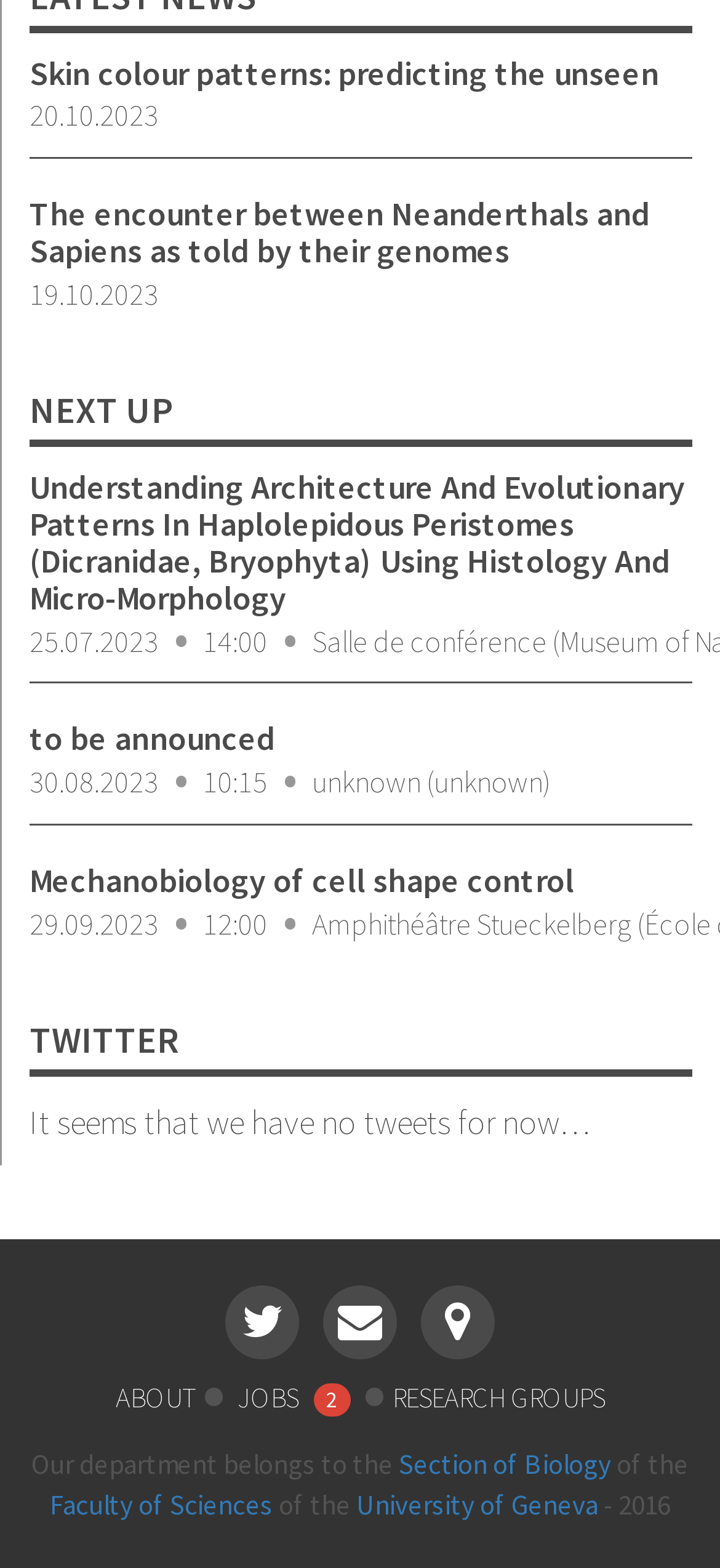Please identify the bounding box coordinates of the element's region that I should click in order to complete the following instruction: "Go to the ABOUT page". The bounding box coordinates consist of four float numbers between 0 and 1, i.e., [left, top, right, bottom].

[0.16, 0.879, 0.271, 0.902]